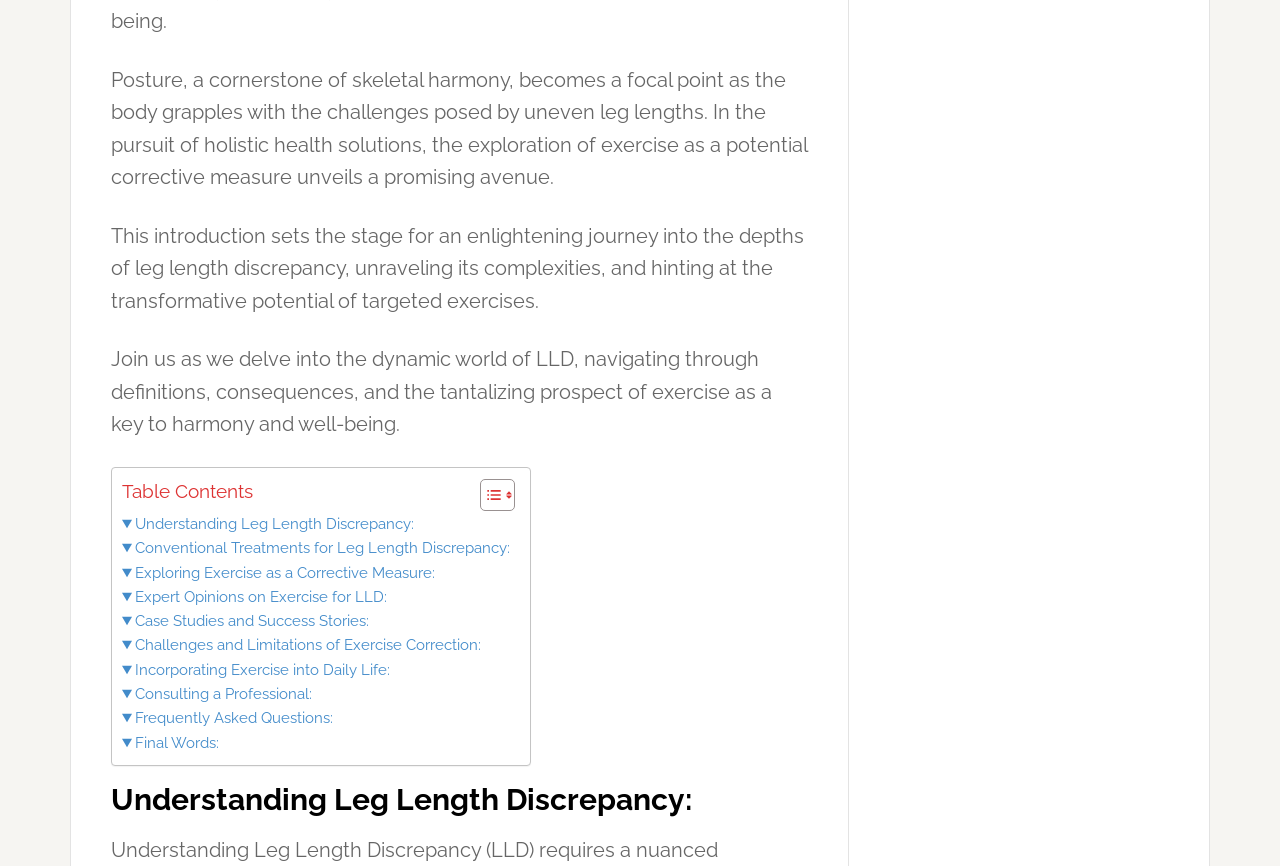What is the focus of the third link in the table of contents?
Using the details from the image, give an elaborate explanation to answer the question.

By examining the link elements in the table of contents, I see that the third link has the text 'Exploring Exercise as a Corrective Measure:', which suggests that the focus of this link is on exploring exercise as a potential solution to Leg Length Discrepancy.